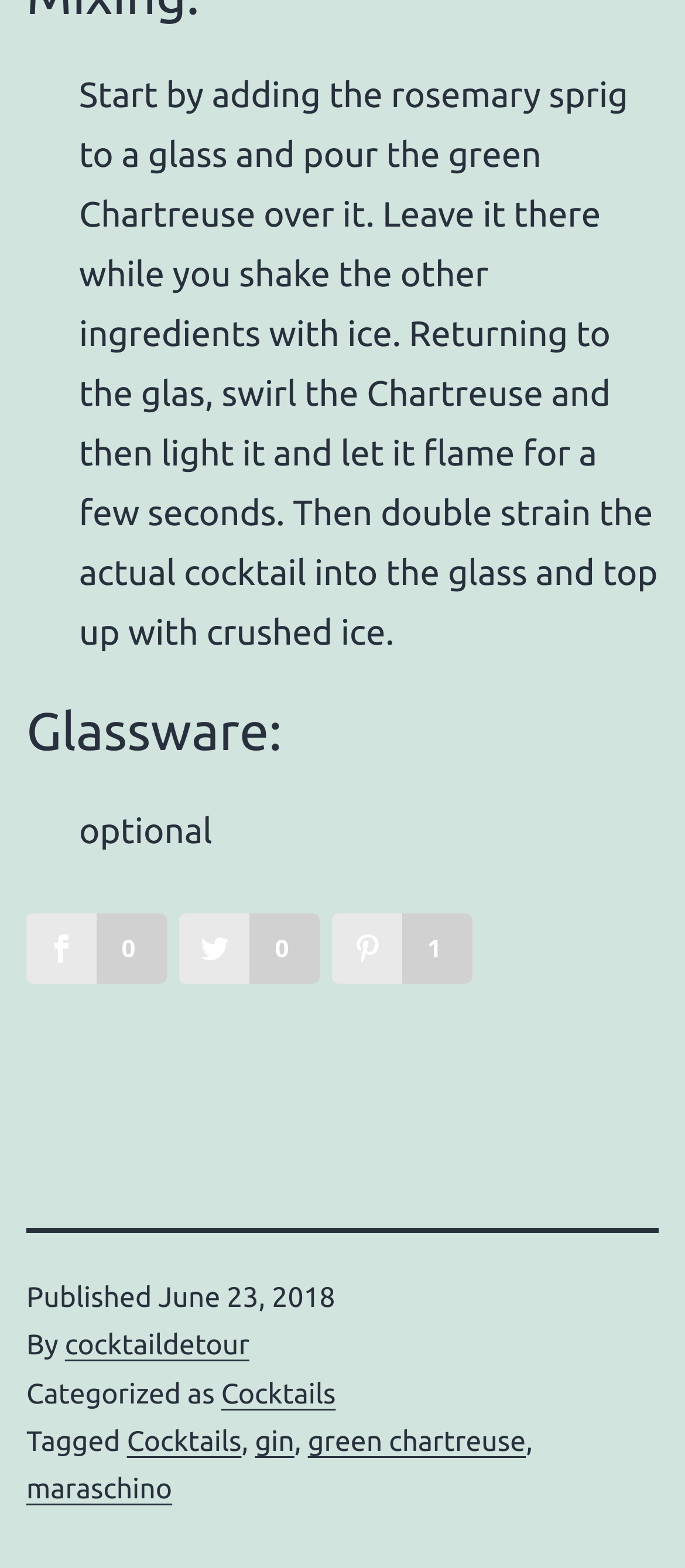Please identify the bounding box coordinates of the area that needs to be clicked to fulfill the following instruction: "Click the link to view cocktails."

[0.323, 0.879, 0.49, 0.899]